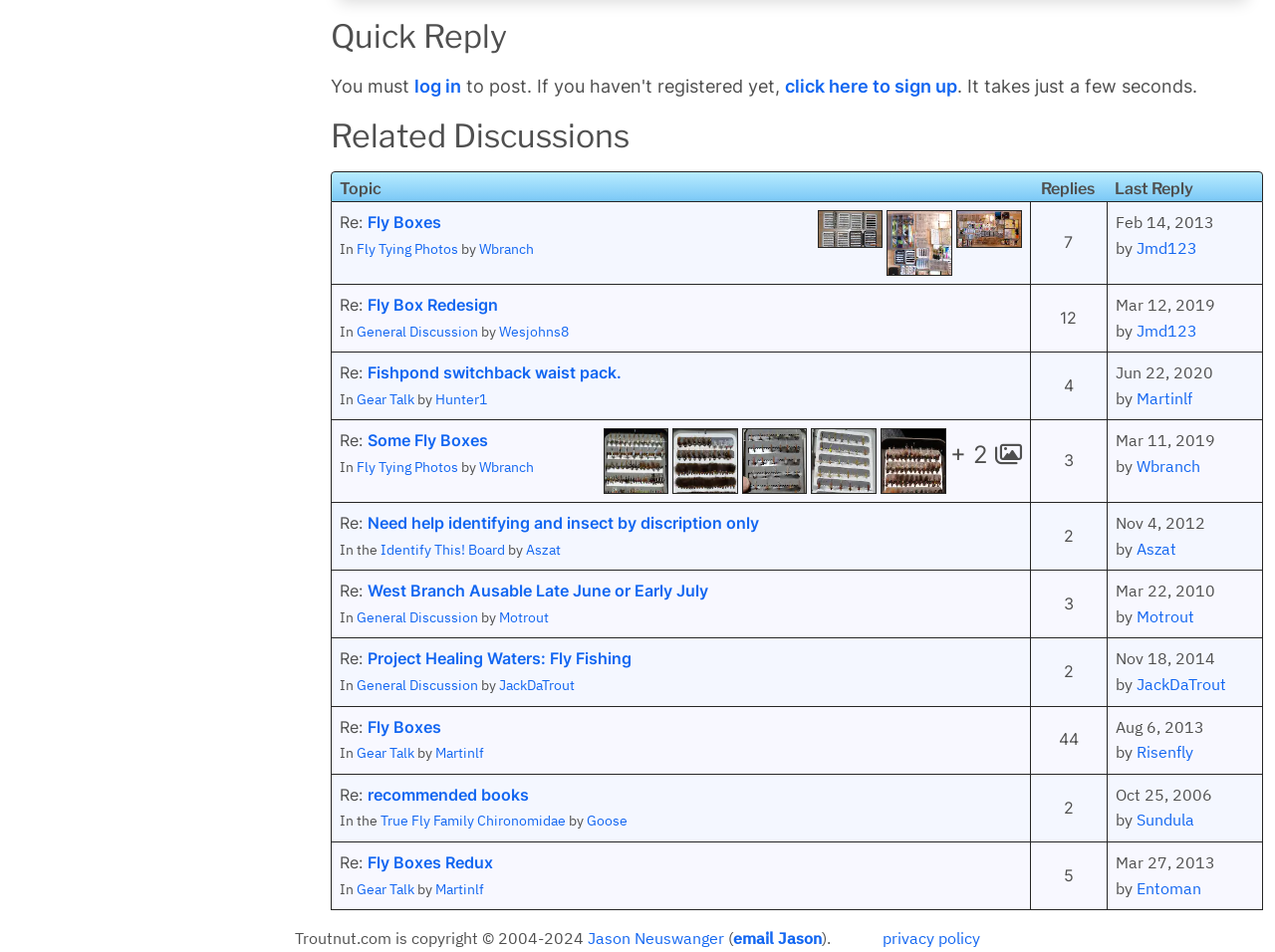Can you specify the bounding box coordinates for the region that should be clicked to fulfill this instruction: "read post by Jmd123".

[0.892, 0.25, 0.939, 0.271]